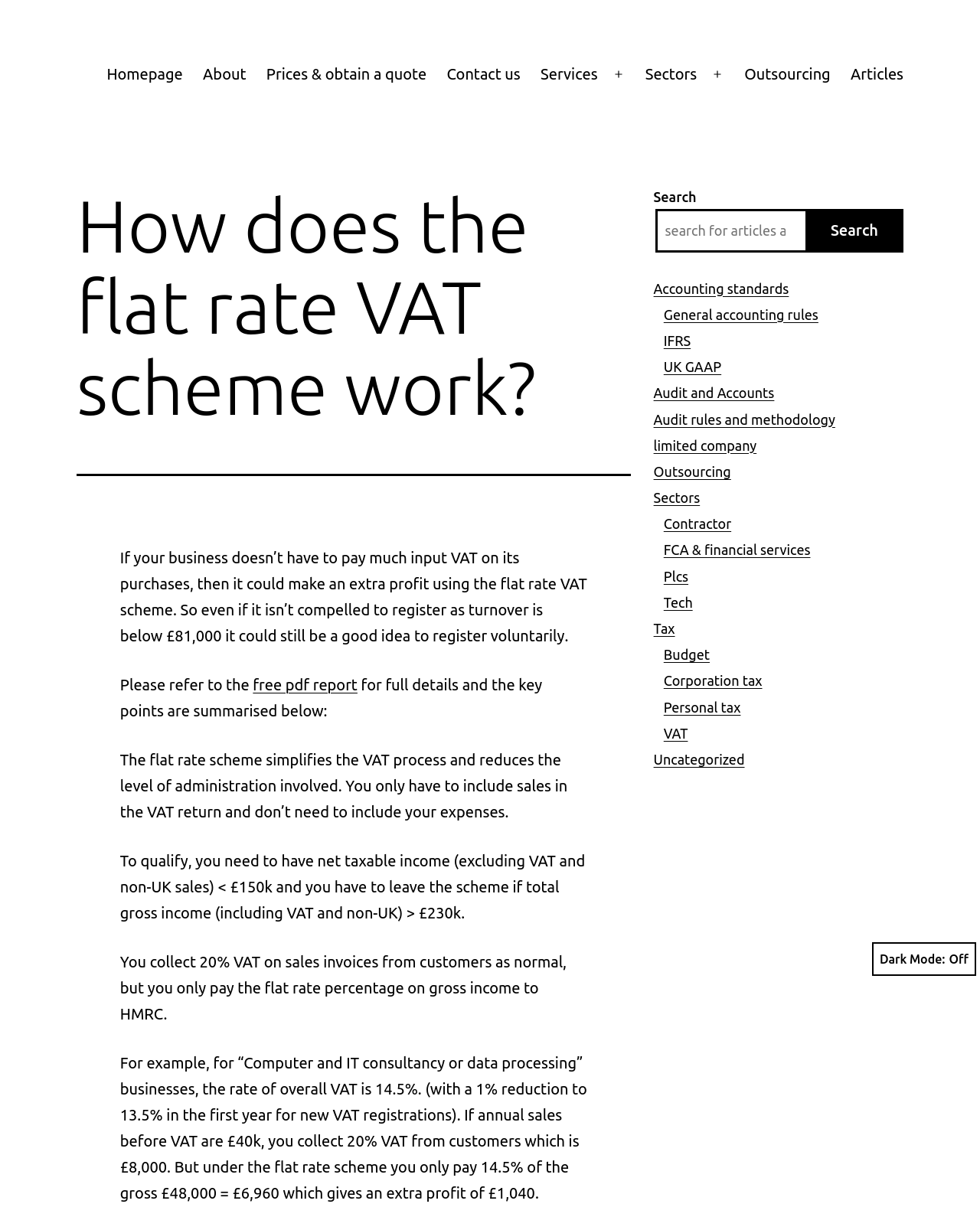Please give a succinct answer to the question in one word or phrase:
What is the purpose of the search box on the webpage?

To search the website